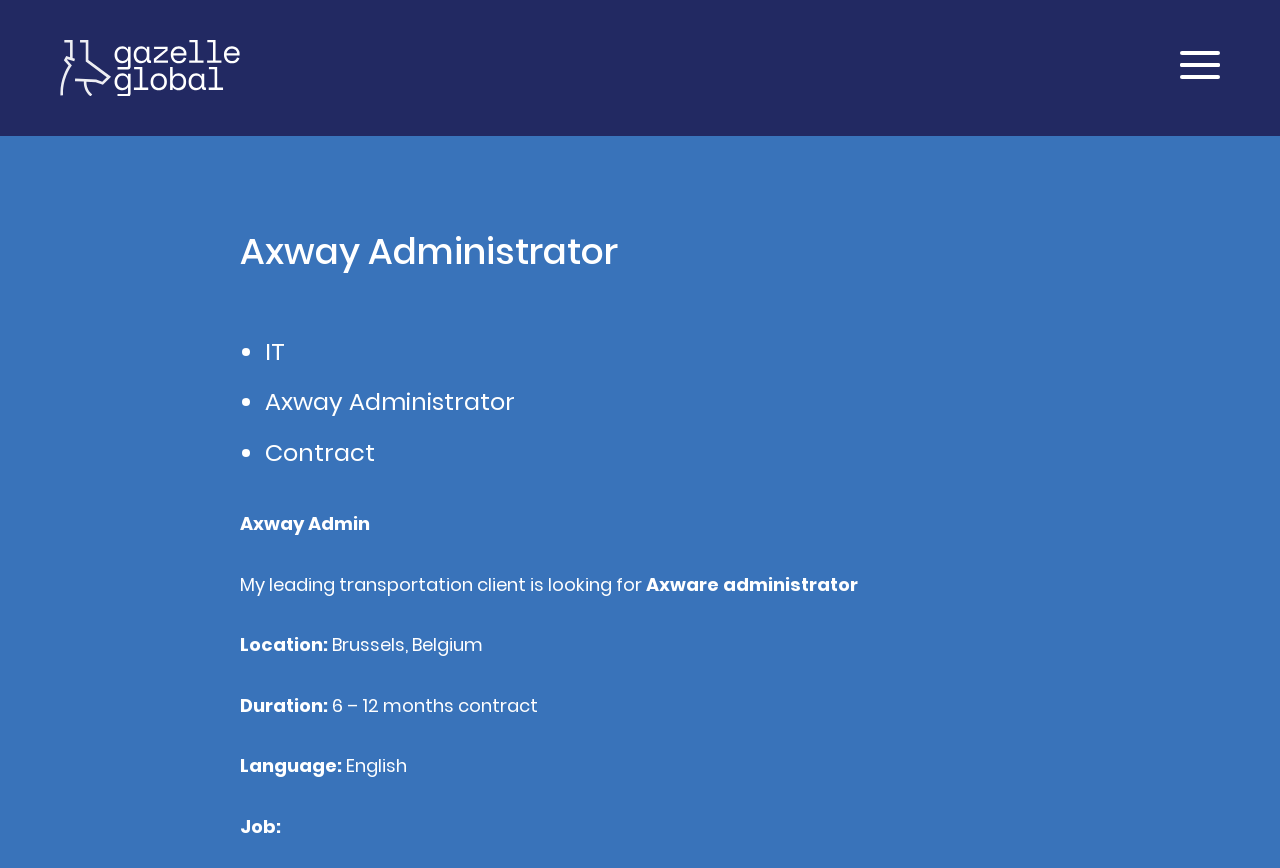What is the job location?
Offer a detailed and full explanation in response to the question.

I found the answer by looking at the 'Location:' section of the webpage, which is located below the job title and description. The text 'Brussels, Belgium' is listed as the location.